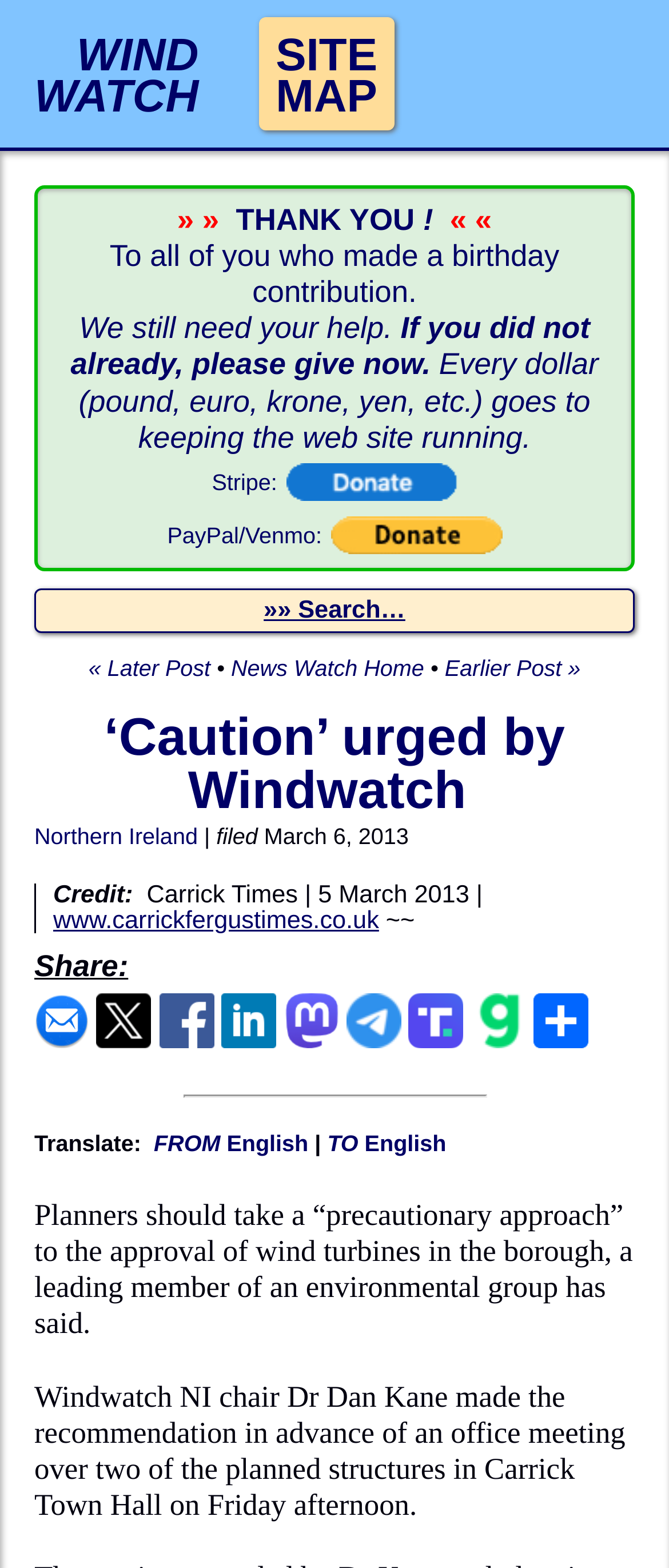What is the date of the article?
Analyze the image and provide a thorough answer to the question.

The date of the article can be found in the text 'filed March 6, 2013' which indicates the date when the article was published.